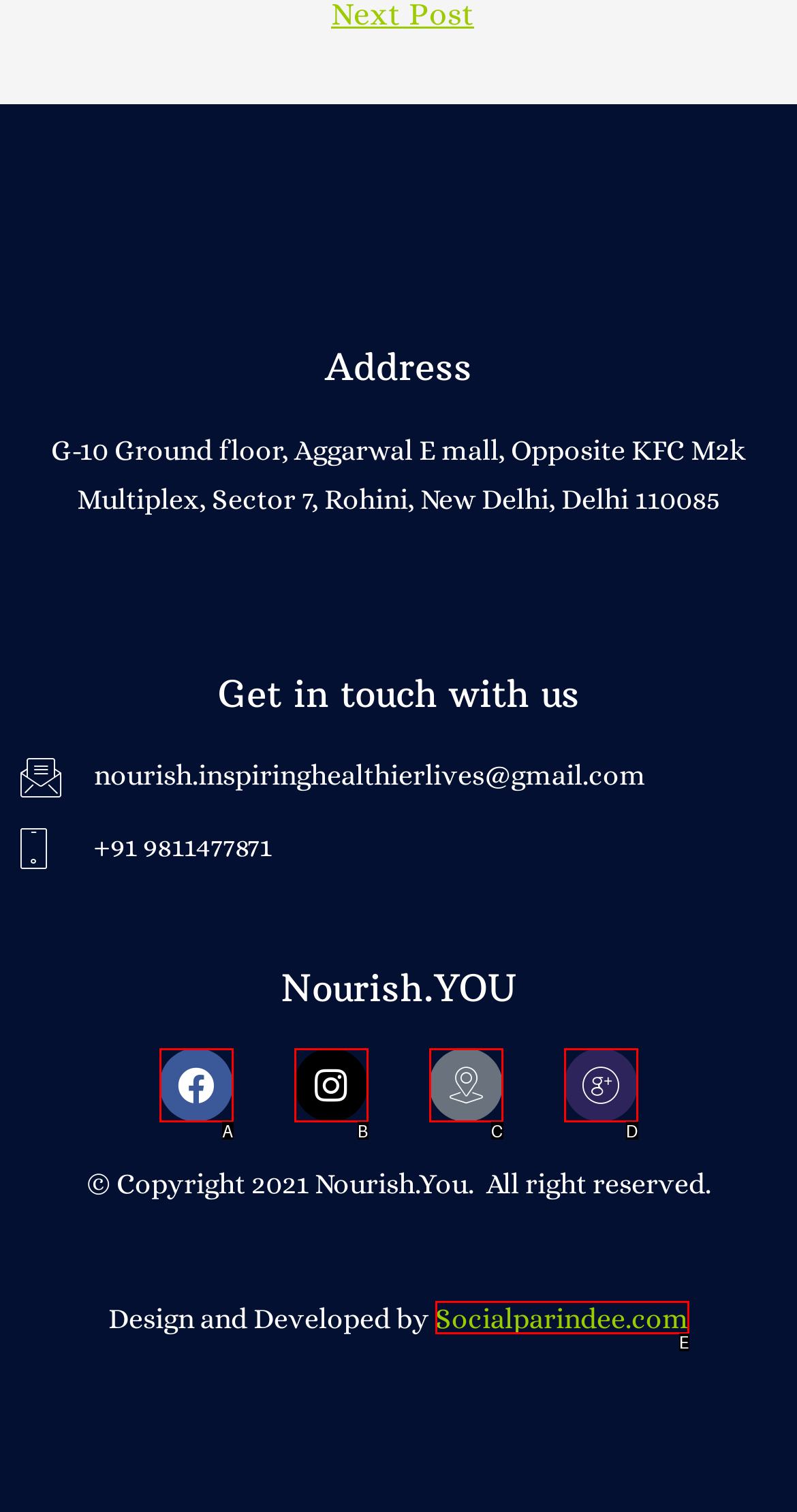Identify the letter of the option that best matches the following description: name="s" placeholder="Buscar". Respond with the letter directly.

None